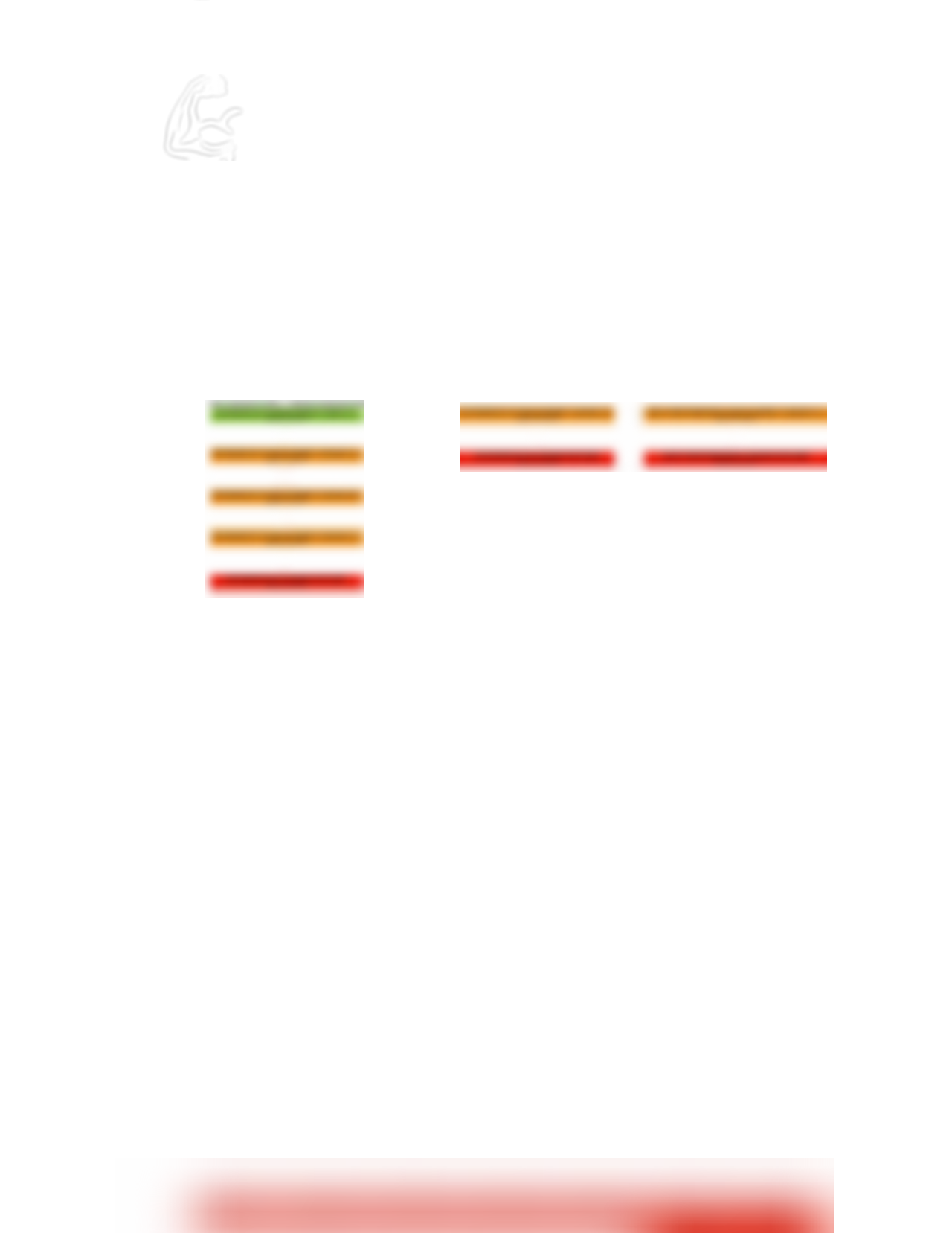Identify the bounding box coordinates of the part that should be clicked to carry out this instruction: "Click the 'SCORE' heading".

[0.79, 0.069, 0.877, 0.086]